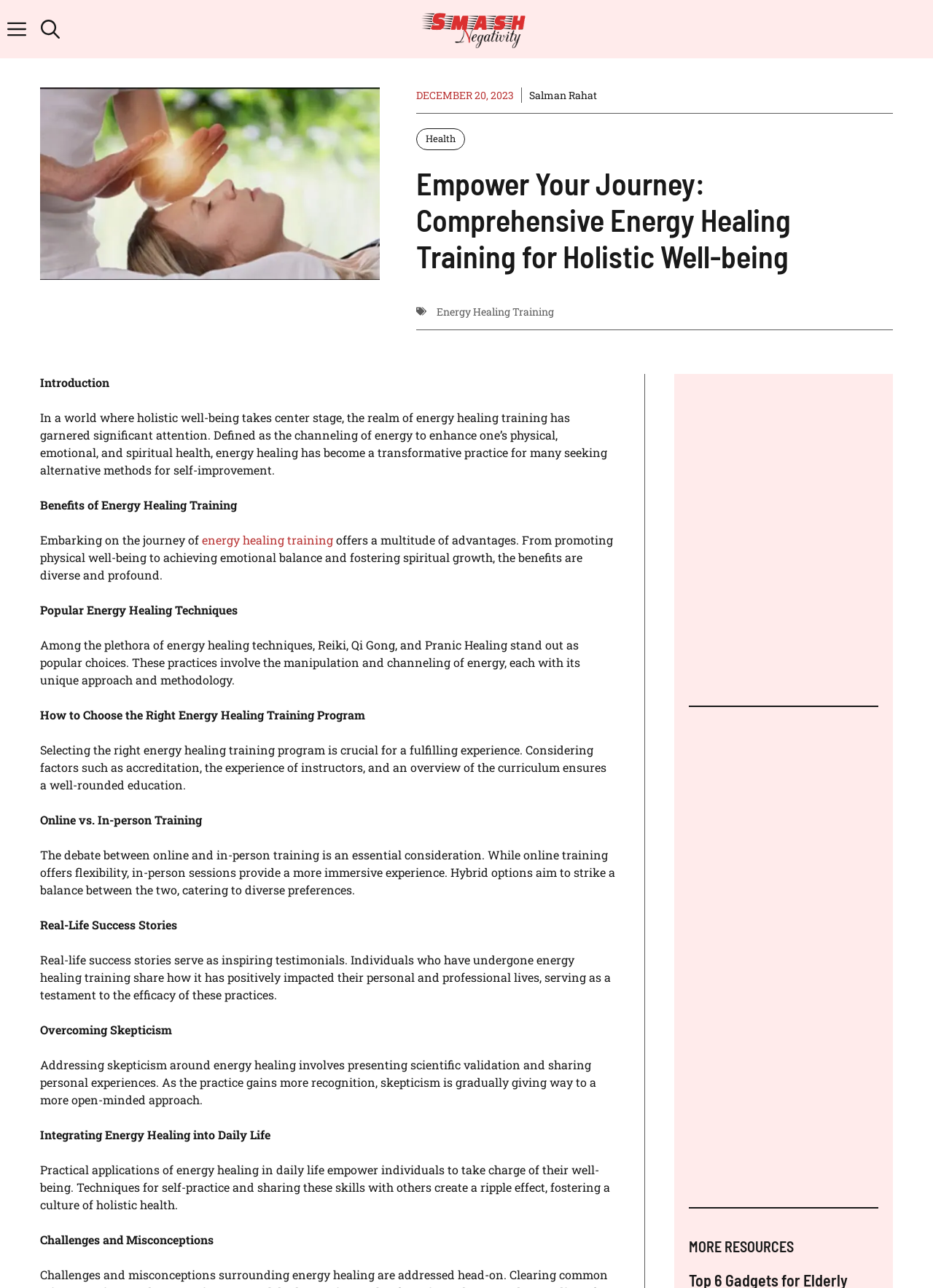What is the date mentioned on the webpage?
Please respond to the question with a detailed and thorough explanation.

I found the date mentioned on the webpage by looking at the time element, which is located inside the figure element. The date is displayed as 'DECEMBER 20, 2023'.